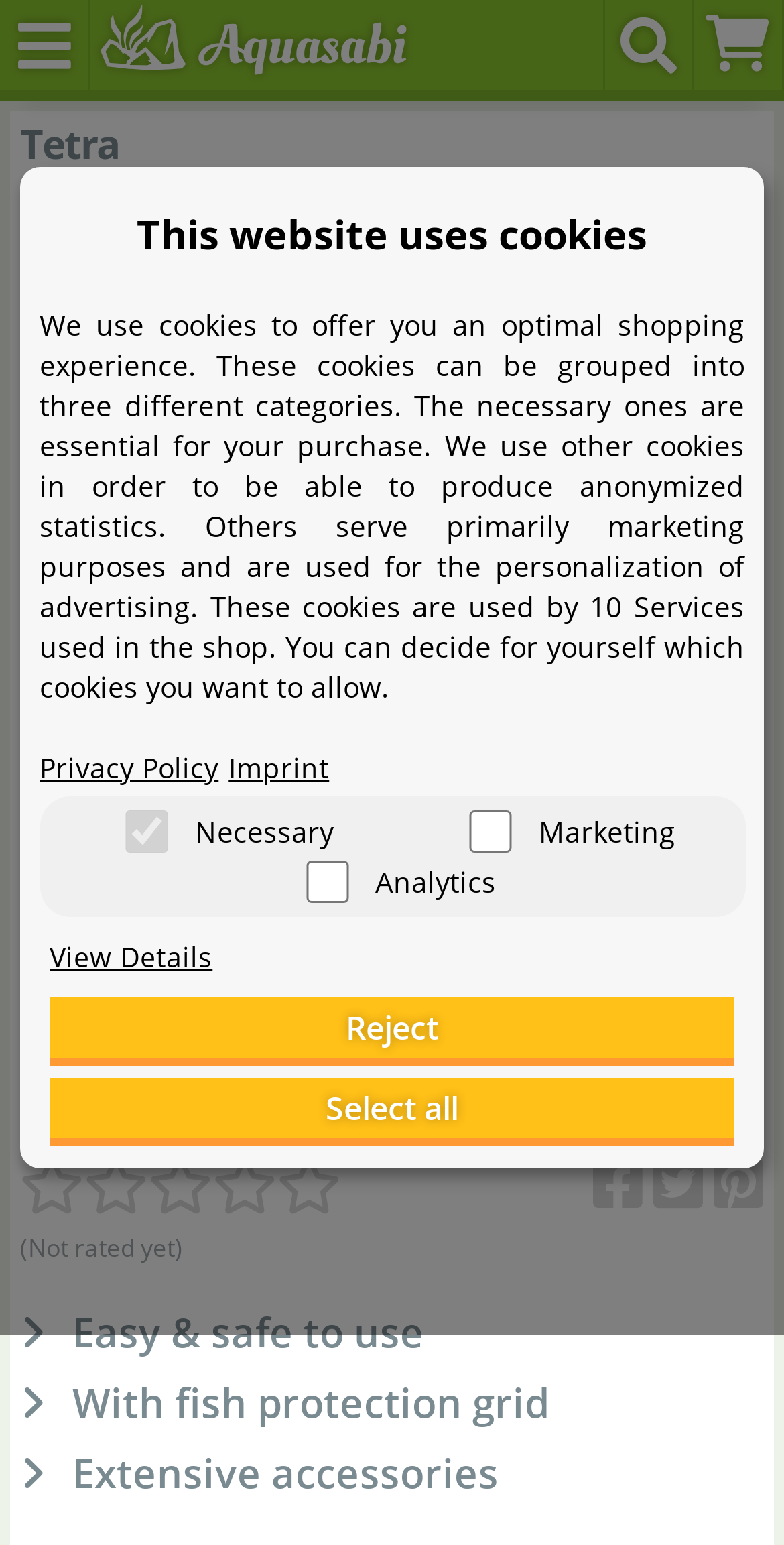Respond with a single word or phrase to the following question:
What is the function of the button with the '' icon?

Unknown